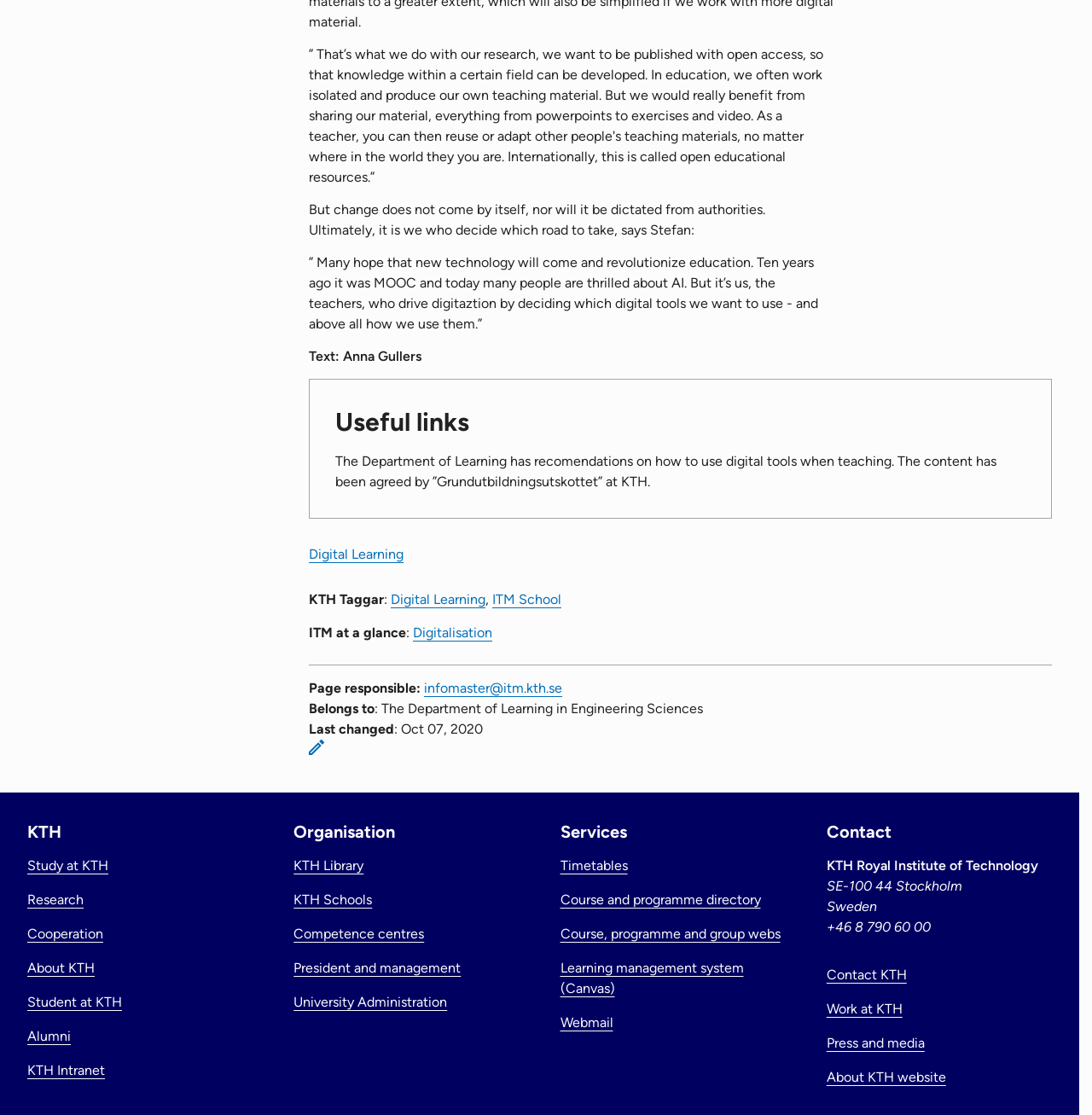Identify the bounding box for the element characterized by the following description: "Islands".

None